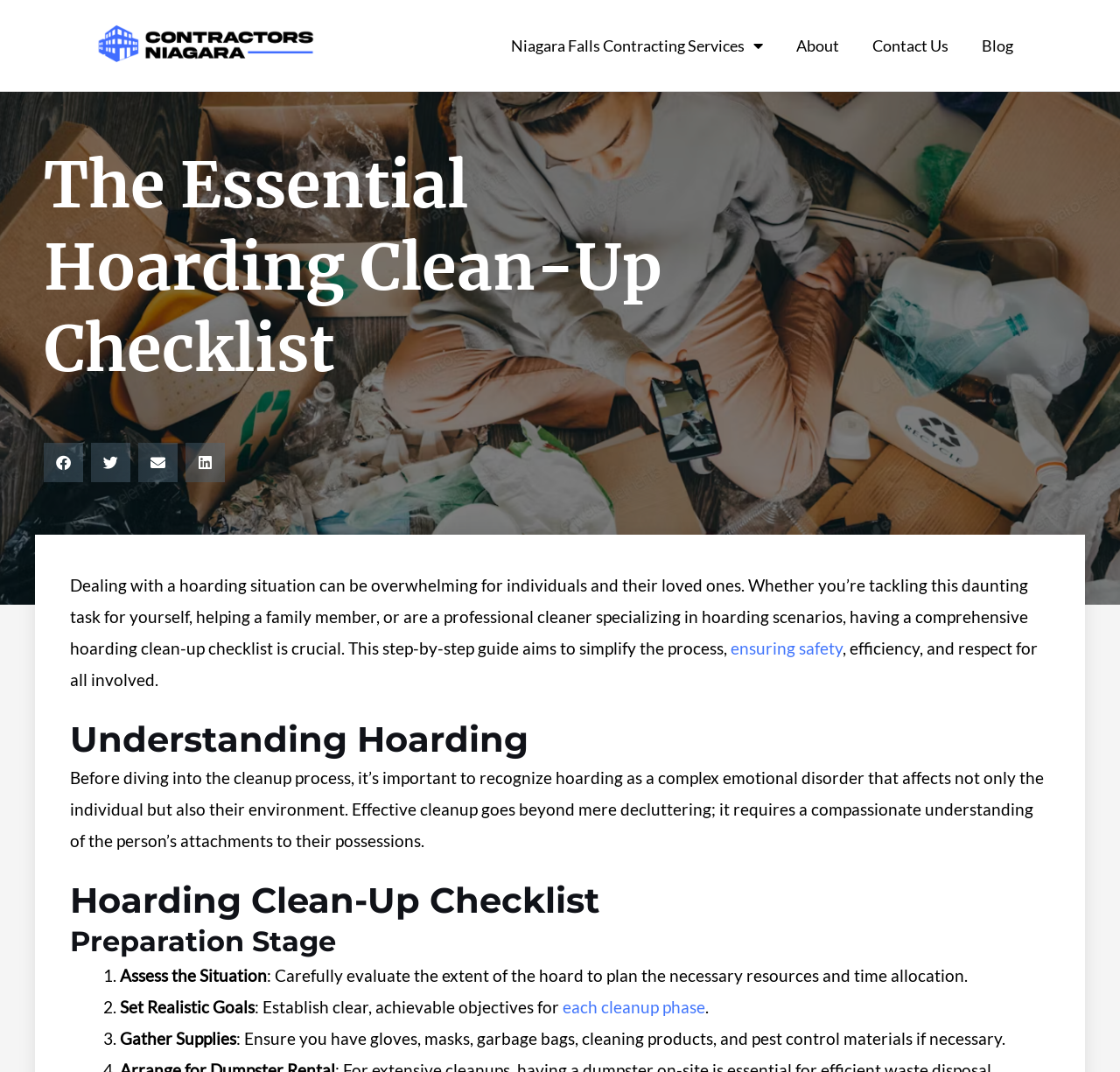What is the primary heading on this webpage?

The Essential Hoarding Clean-Up Checklist